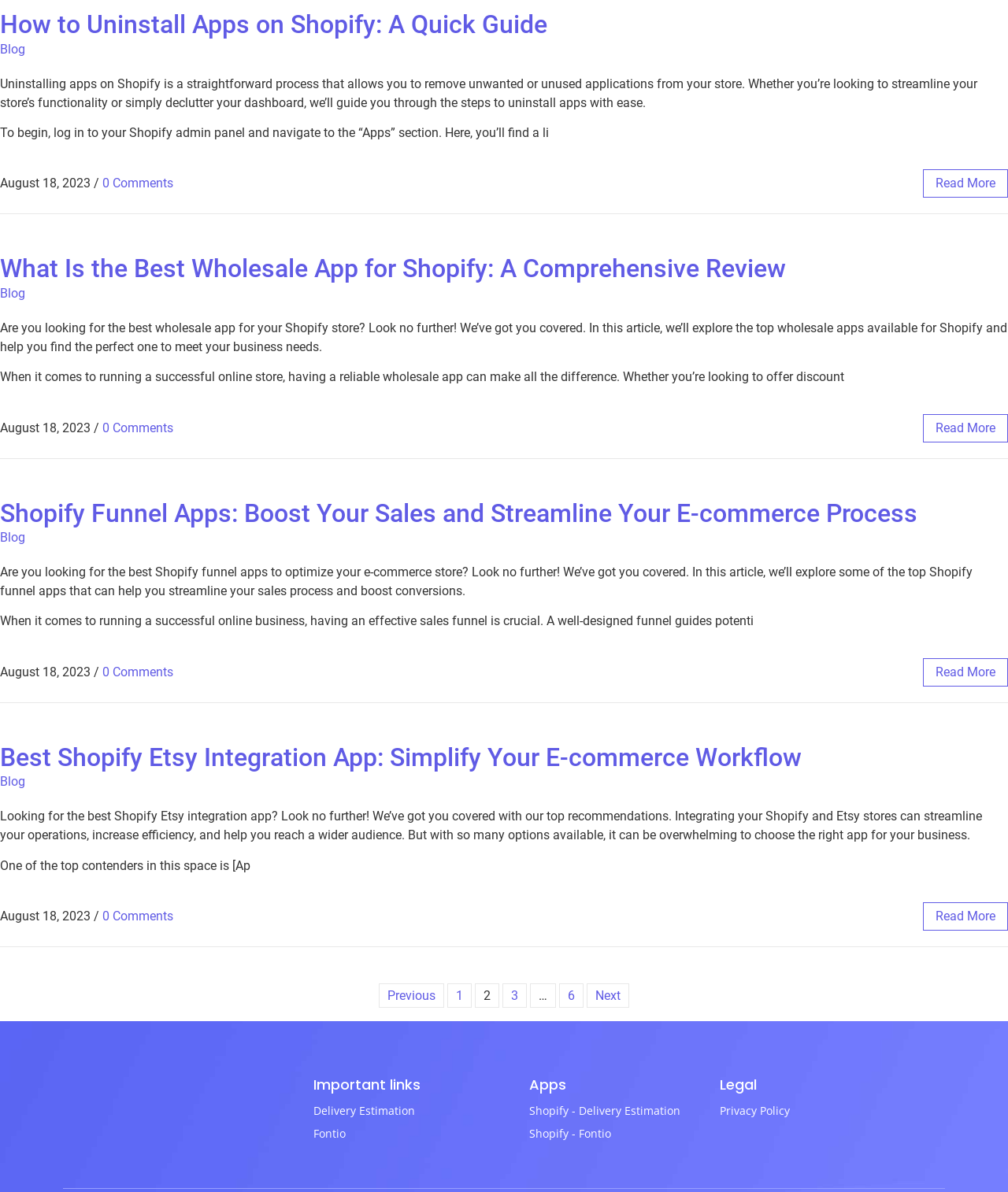Find the bounding box coordinates of the element you need to click on to perform this action: 'View the blog'. The coordinates should be represented by four float values between 0 and 1, in the format [left, top, right, bottom].

[0.0, 0.035, 0.025, 0.047]